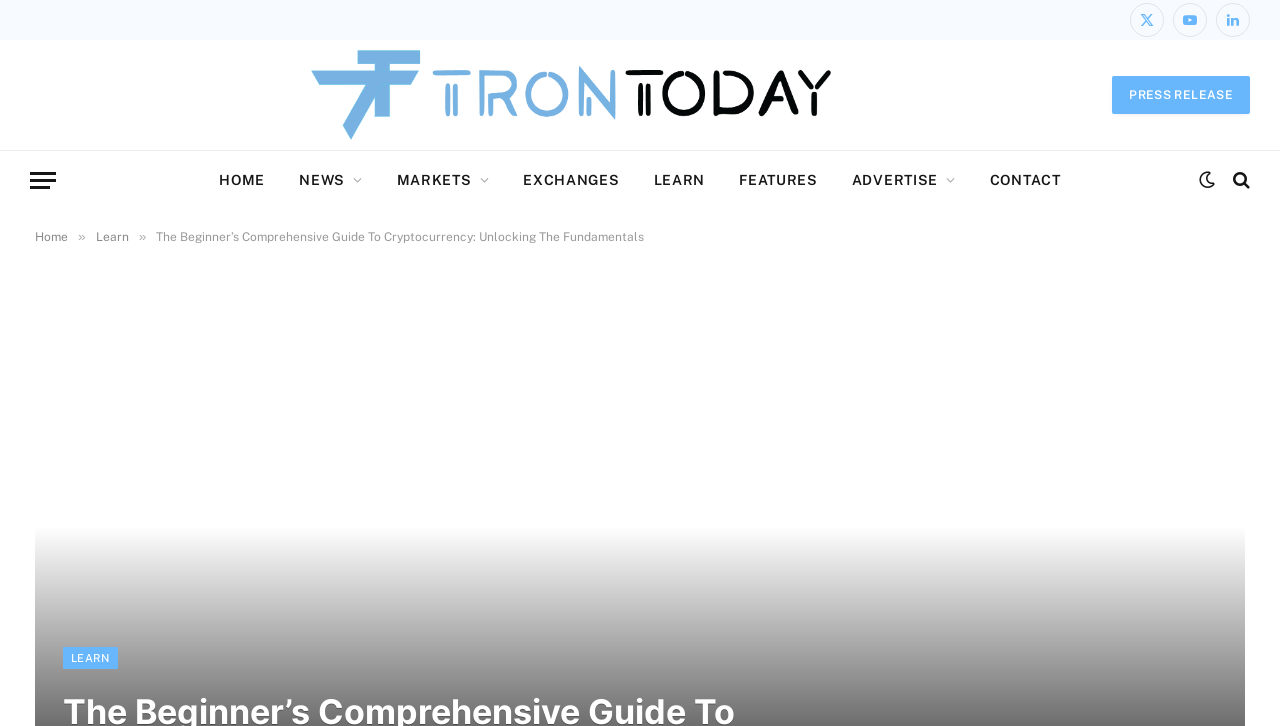Determine the main text heading of the webpage and provide its content.

The Beginner’s Comprehensive Guide To Cryptocurrency: Unlocking The Fundamentals